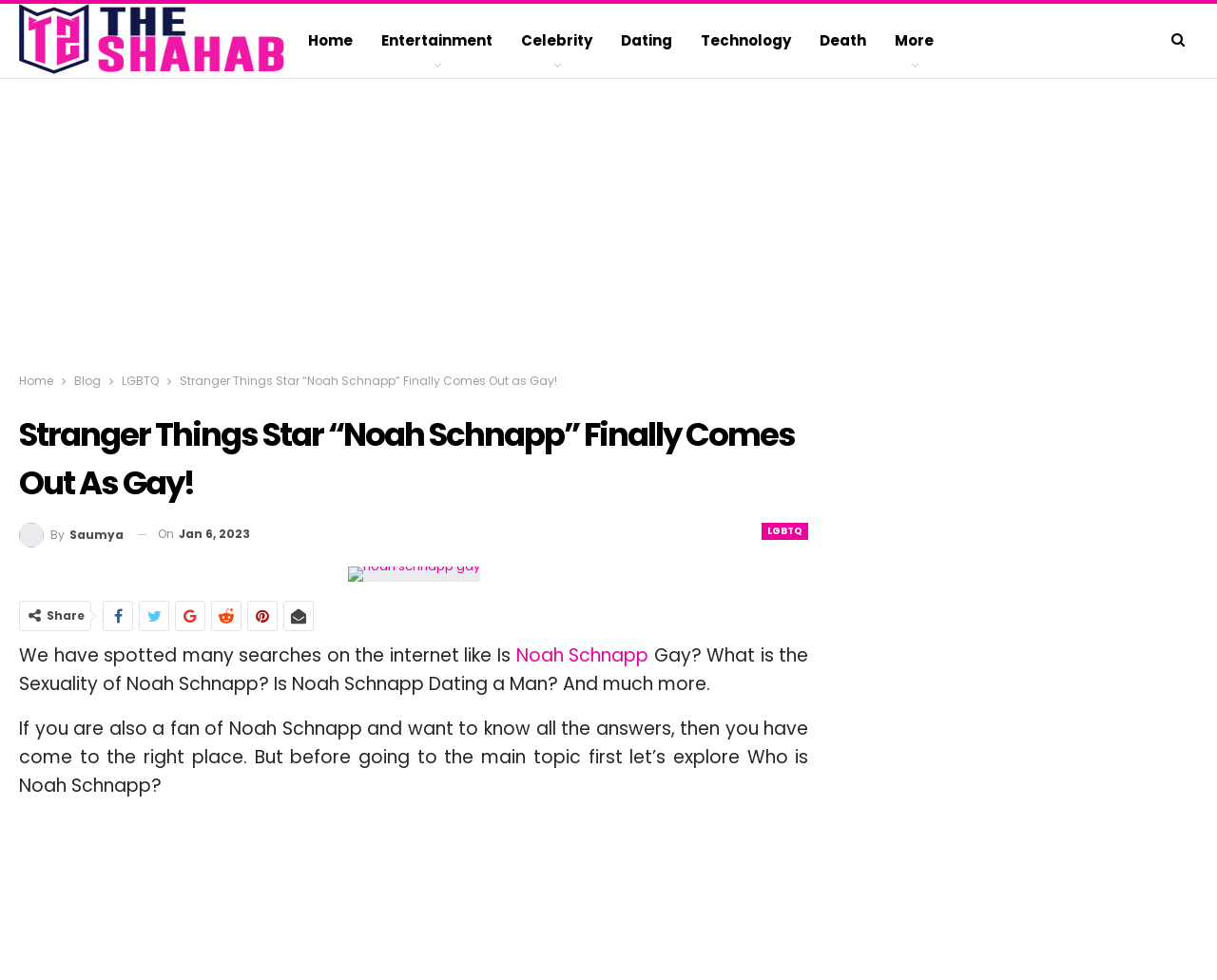Specify the bounding box coordinates of the element's region that should be clicked to achieve the following instruction: "Click on the 'LGBTQ' link". The bounding box coordinates consist of four float numbers between 0 and 1, in the format [left, top, right, bottom].

[0.1, 0.378, 0.13, 0.4]